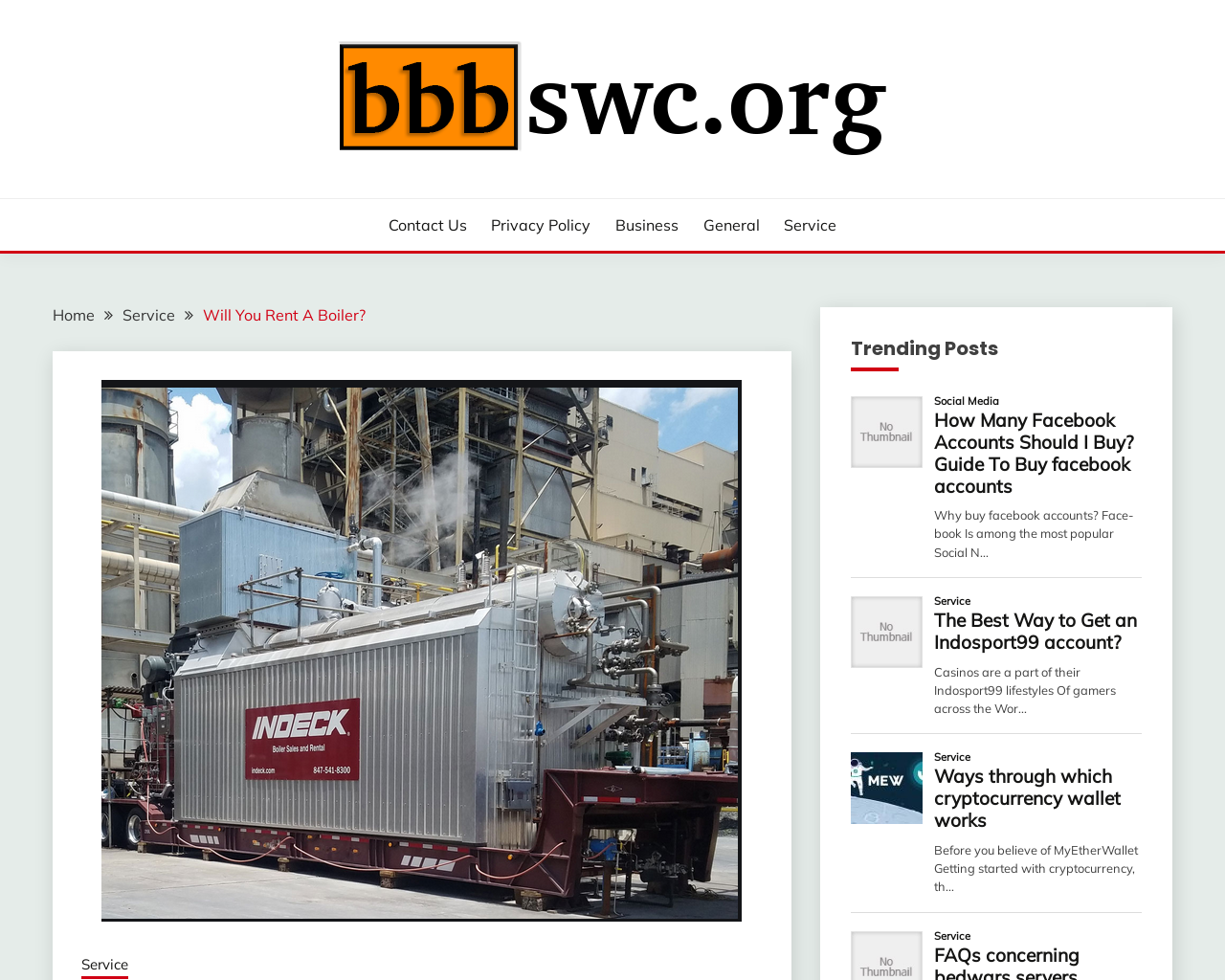Give a concise answer using one word or a phrase to the following question:
What is the topic of the post 'Ways through which cryptocurrency wallet works'?

Cryptocurrency